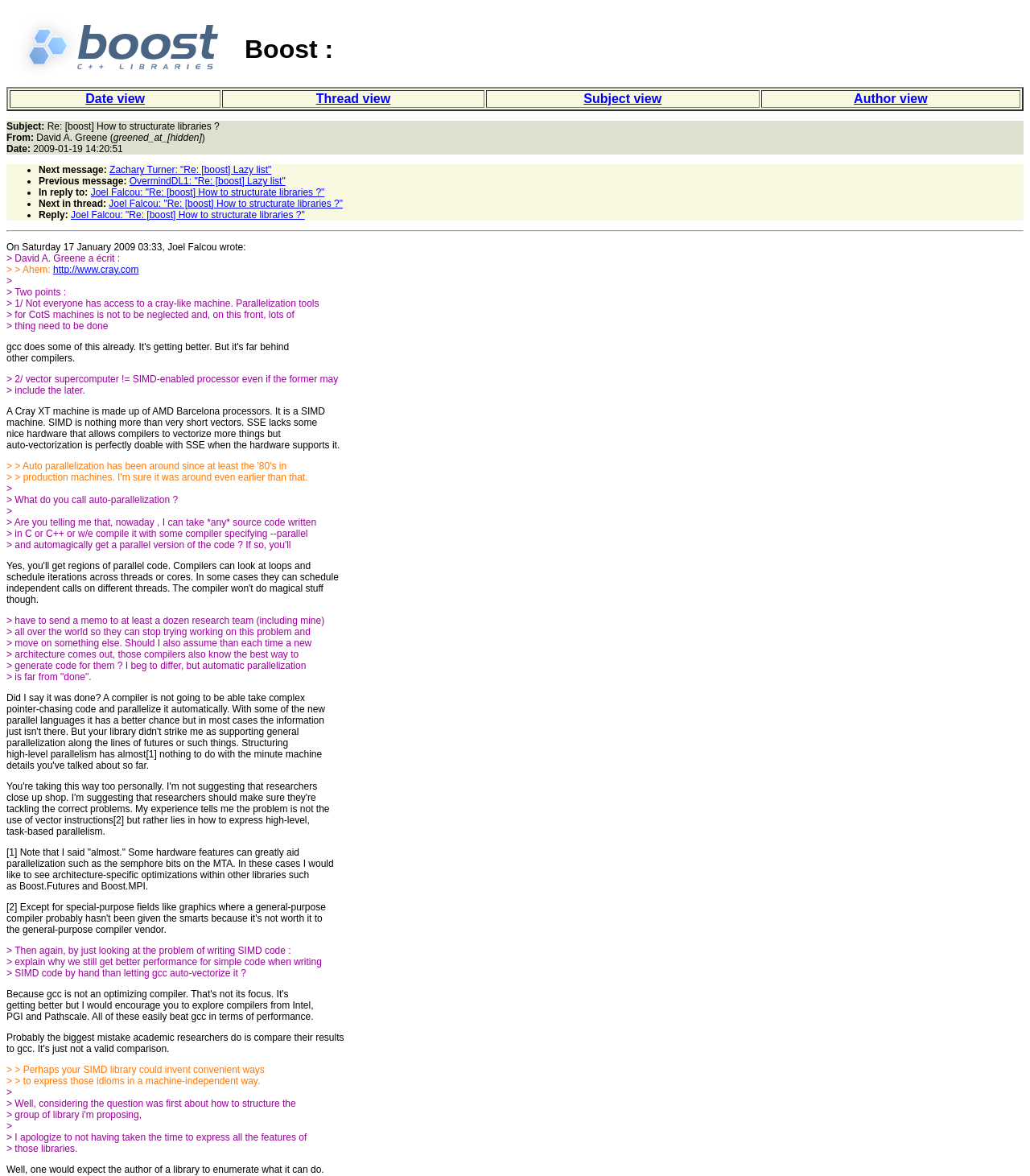Bounding box coordinates should be in the format (top-left x, top-left y, bottom-right x, bottom-right y) and all values should be floating point numbers between 0 and 1. Determine the bounding box coordinate for the UI element described as: http://www.cray.com

[0.052, 0.225, 0.135, 0.234]